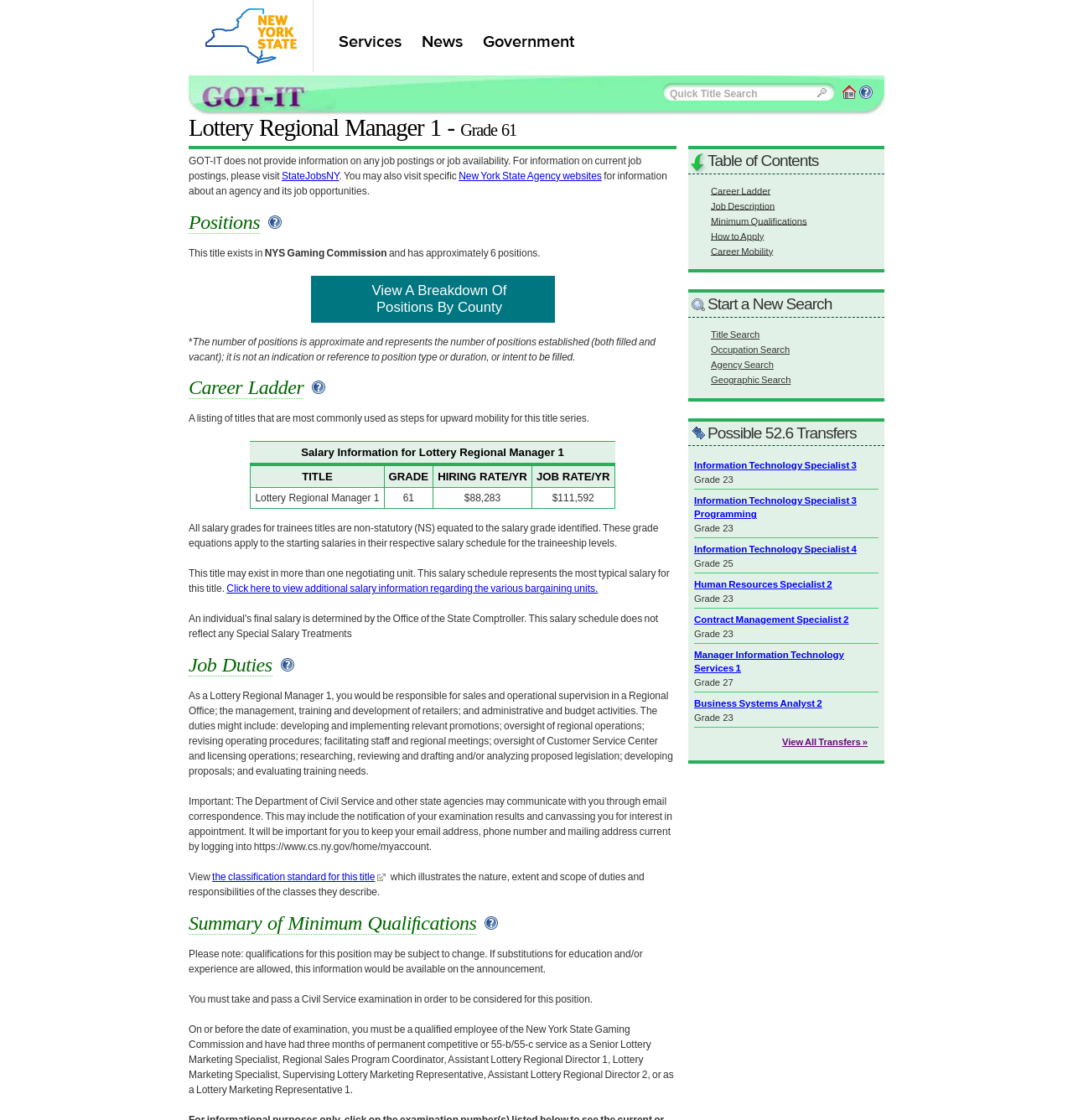What is the salary range for this position?
Offer a detailed and exhaustive answer to the question.

The table 'Salary Information for Lottery Regional Manager 1' provides the salary range for this position, which is from $88,283 to $111,592.